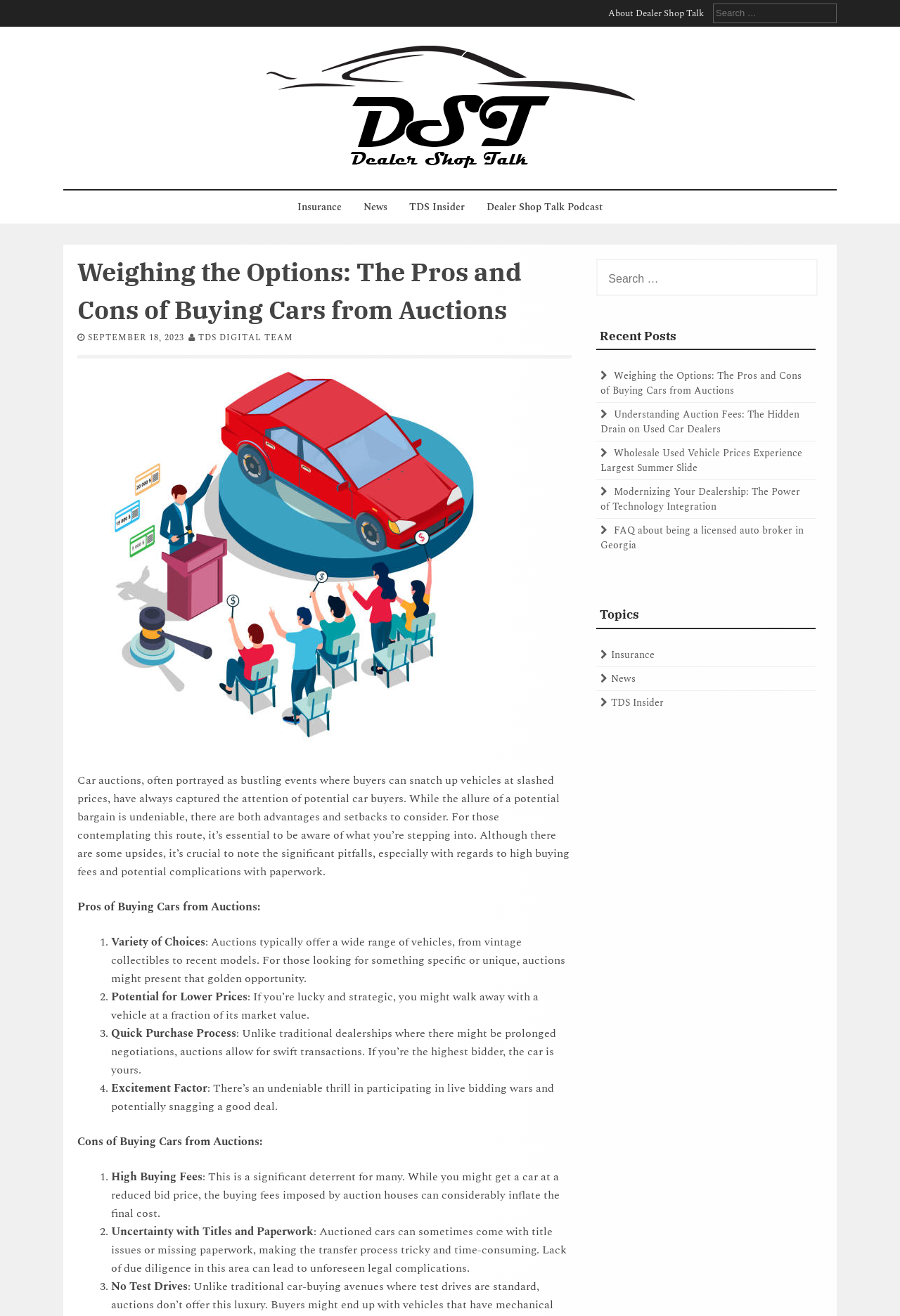Based on what you see in the screenshot, provide a thorough answer to this question: What is the website about?

Based on the webpage content, it appears that the website is focused on discussing car auctions, specifically the pros and cons of buying cars from auctions.